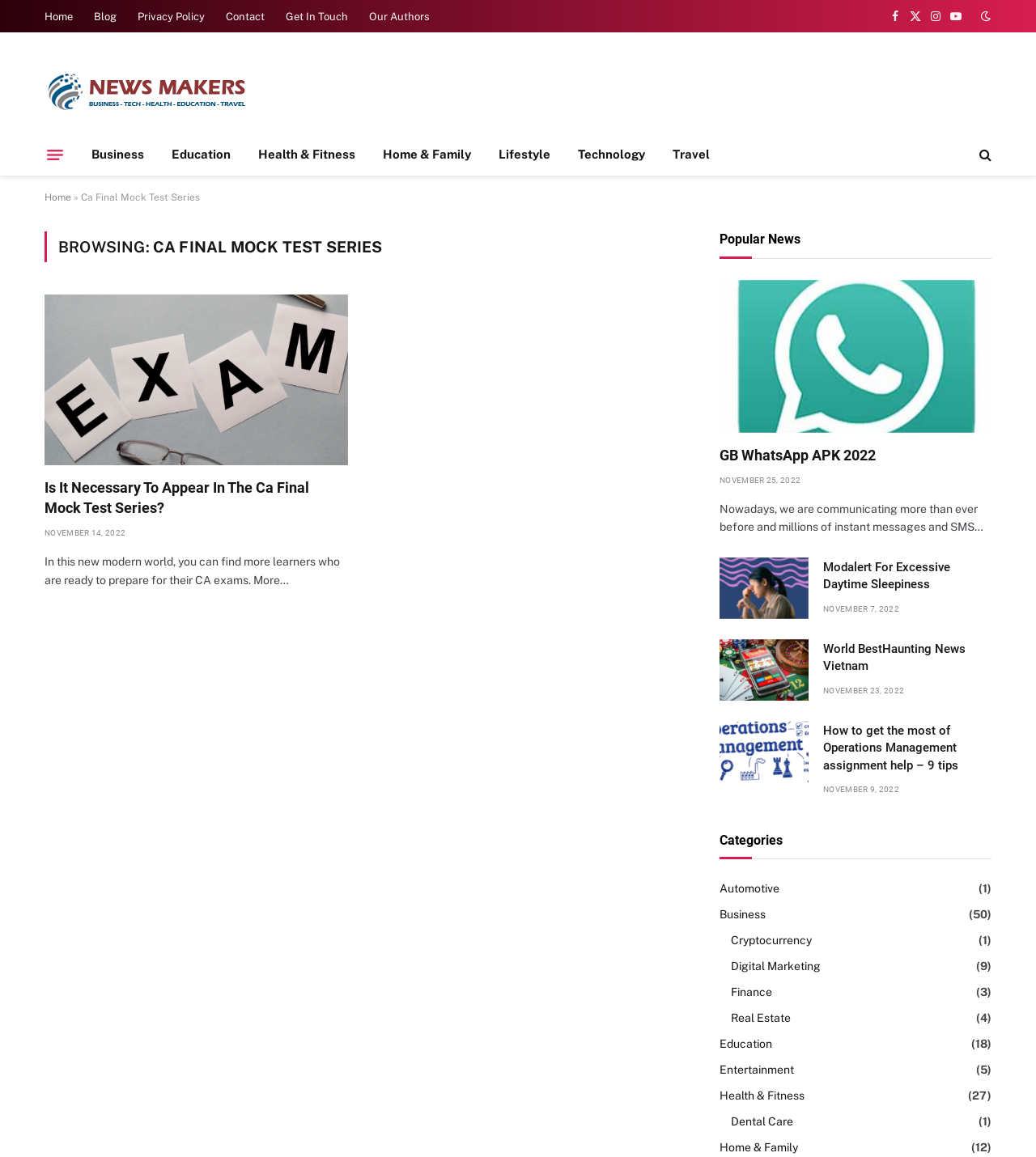What is the date of the article 'Modalert For Excessive Daytime Sleepiness'?
Make sure to answer the question with a detailed and comprehensive explanation.

The date of the article 'Modalert For Excessive Daytime Sleepiness' is mentioned as 'NOVEMBER 7, 2022' in the time element associated with the article.